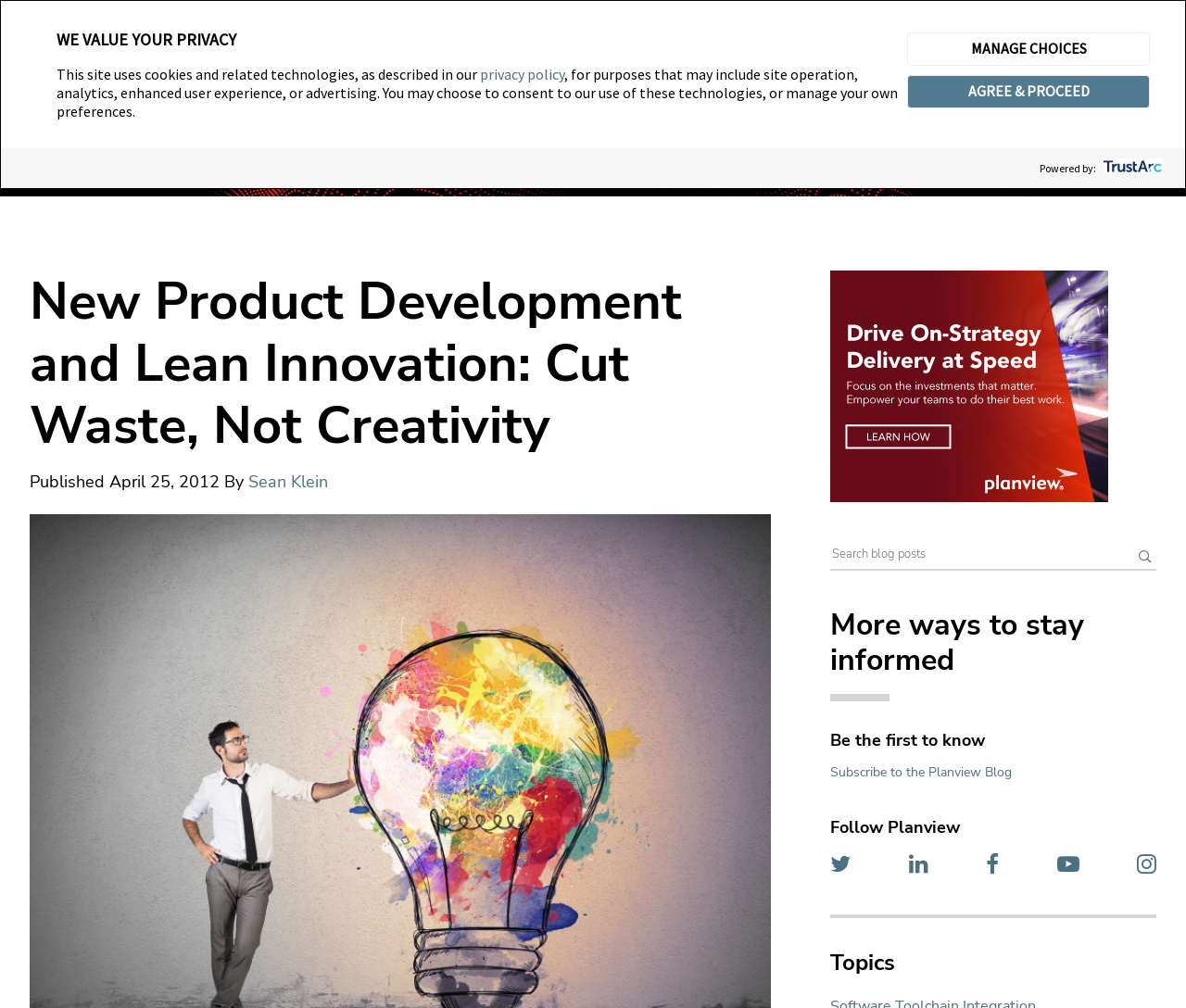Find the bounding box coordinates of the clickable area that will achieve the following instruction: "Call the phone number".

None